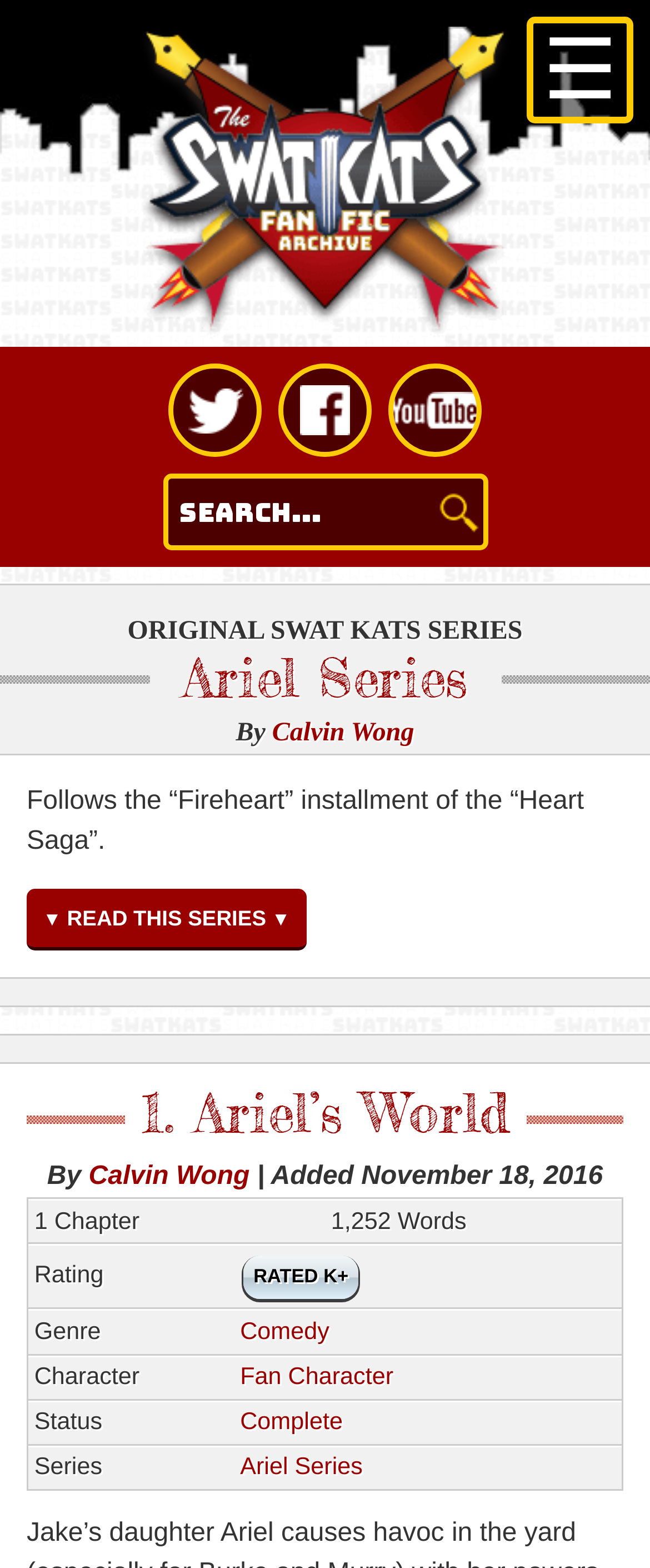Give a detailed account of the webpage's layout and content.

The webpage is about the "Ariel Series" of fan fiction, specifically the installment that follows "Fireheart" in the "Heart Saga". At the top right corner, there is a navigation menu with a hamburger icon, followed by links to "The SWAT Kats Fan Fiction Archive", Twitter, Facebook, and YouTube. Below this menu, there is a search bar with a "Search" button.

The main content of the page is divided into sections. The first section has a heading "Ariel Series" and displays the series title, author "Calvin Wong", and a brief description of the series, which is "Follows the “Fireheart” installment of the “Heart Saga”.". 

Below this section, there is a prominent link "▼ READ THIS SERIES ▼". The next section is about the first chapter of the series, "Ariel's World", which is also written by "Calvin Wong". This section displays the chapter title, author, and additional information such as the date added, number of chapters, word count, rating, genre, characters, and status.

The layout of the page is organized, with clear headings and concise text, making it easy to navigate and find information about the "Ariel Series" fan fiction.